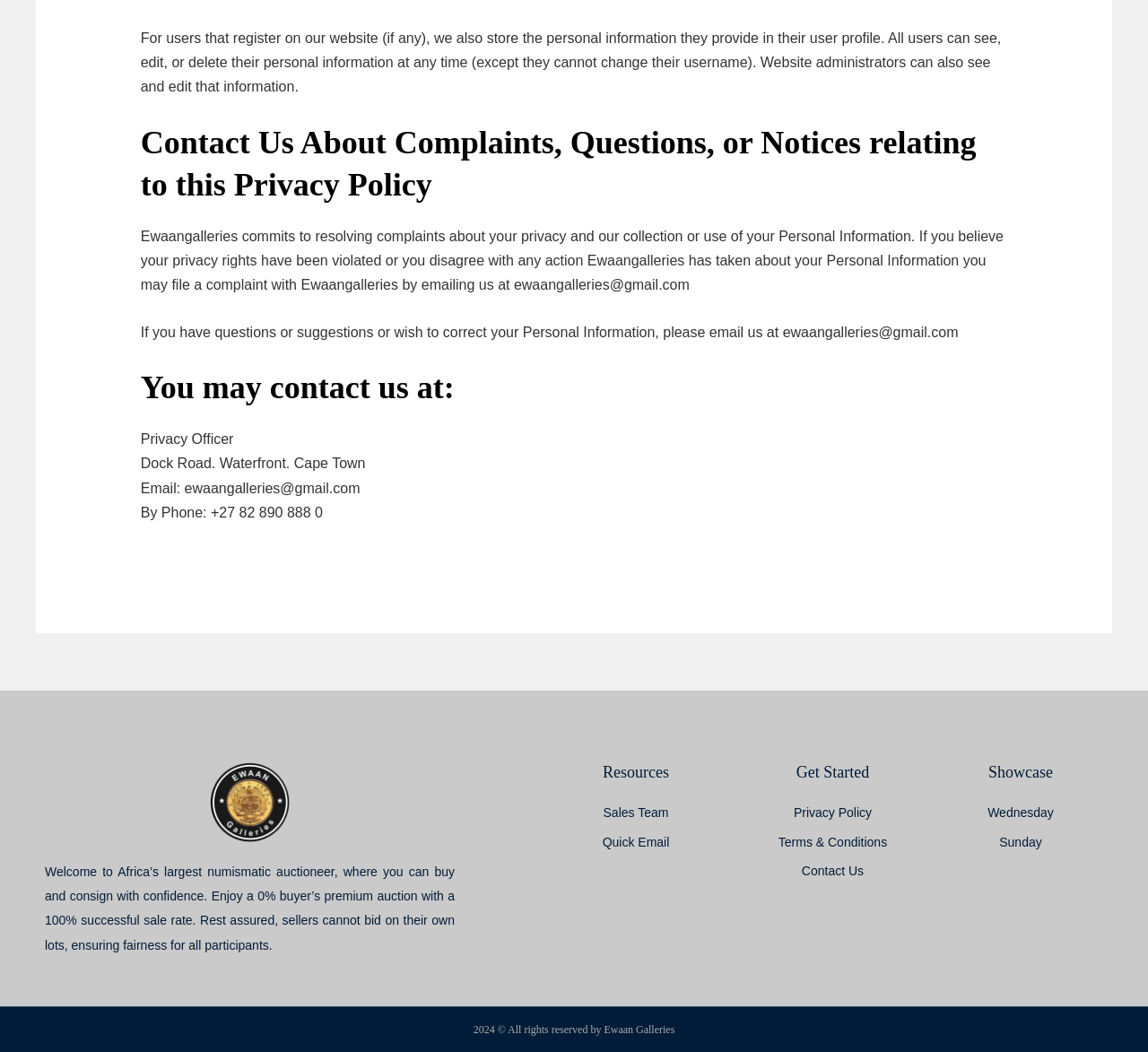What is the phone number to contact Ewaan Galleries?
Refer to the image and offer an in-depth and detailed answer to the question.

I found the phone number by looking at the section 'You may contact us at:' and finding the 'By Phone:' label, which is associated with the text '+27 82 890 888 0'.